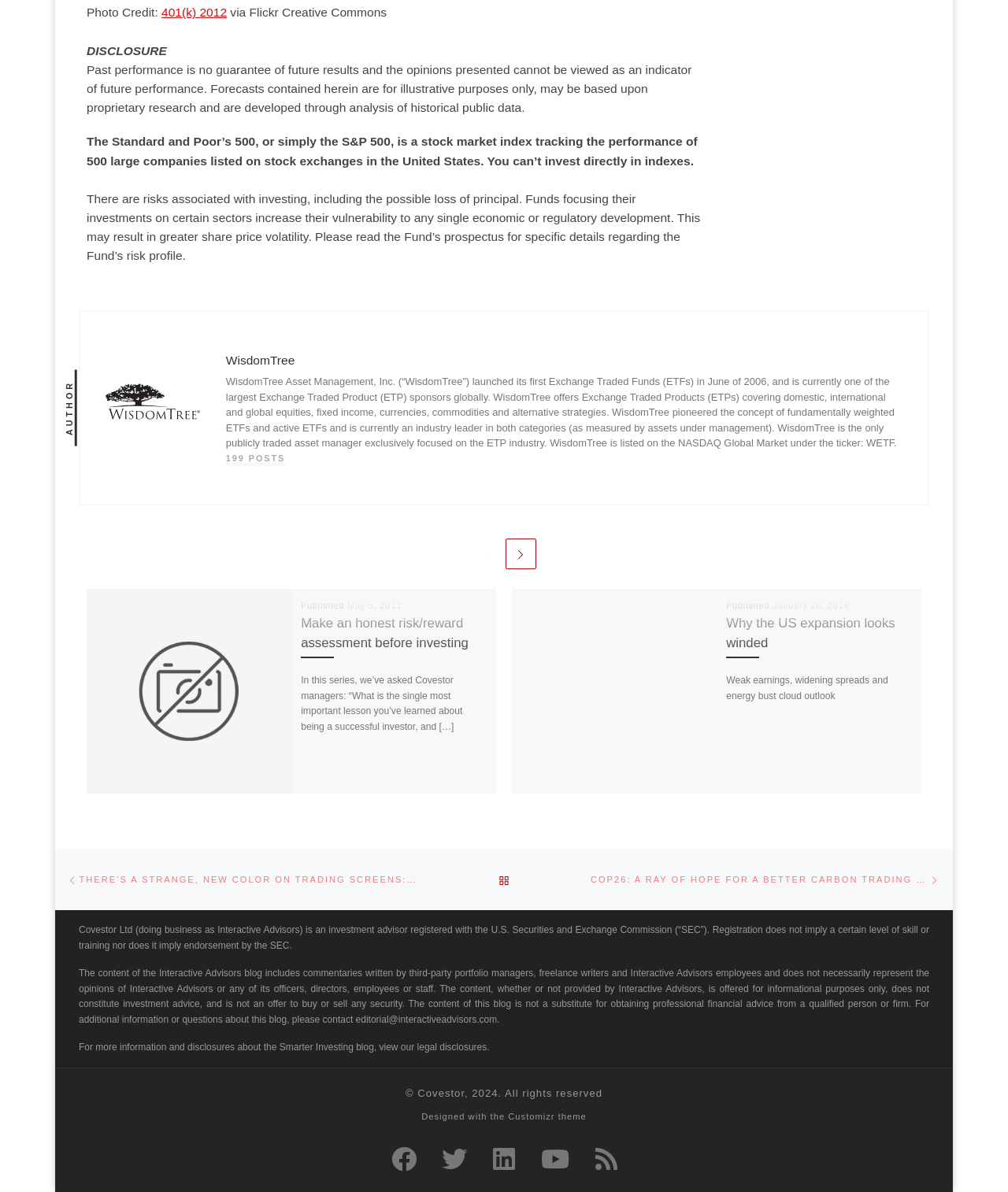Given the description: "title="Next related articles"", determine the bounding box coordinates of the UI element. The coordinates should be formatted as four float numbers between 0 and 1, [left, top, right, bottom].

[0.501, 0.452, 0.532, 0.478]